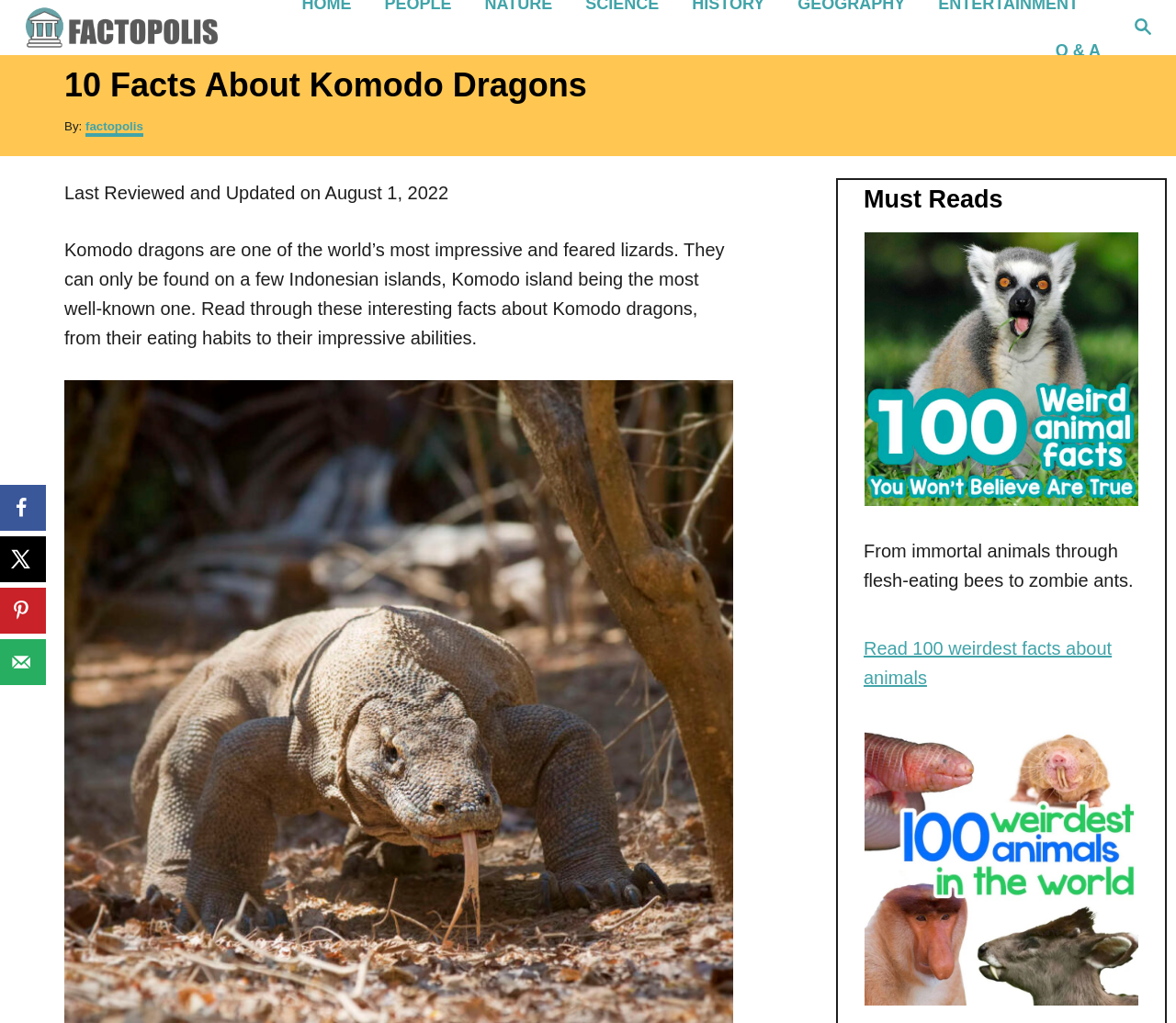Where can Komodo dragons be found?
Look at the screenshot and respond with a single word or phrase.

Indonesian islands